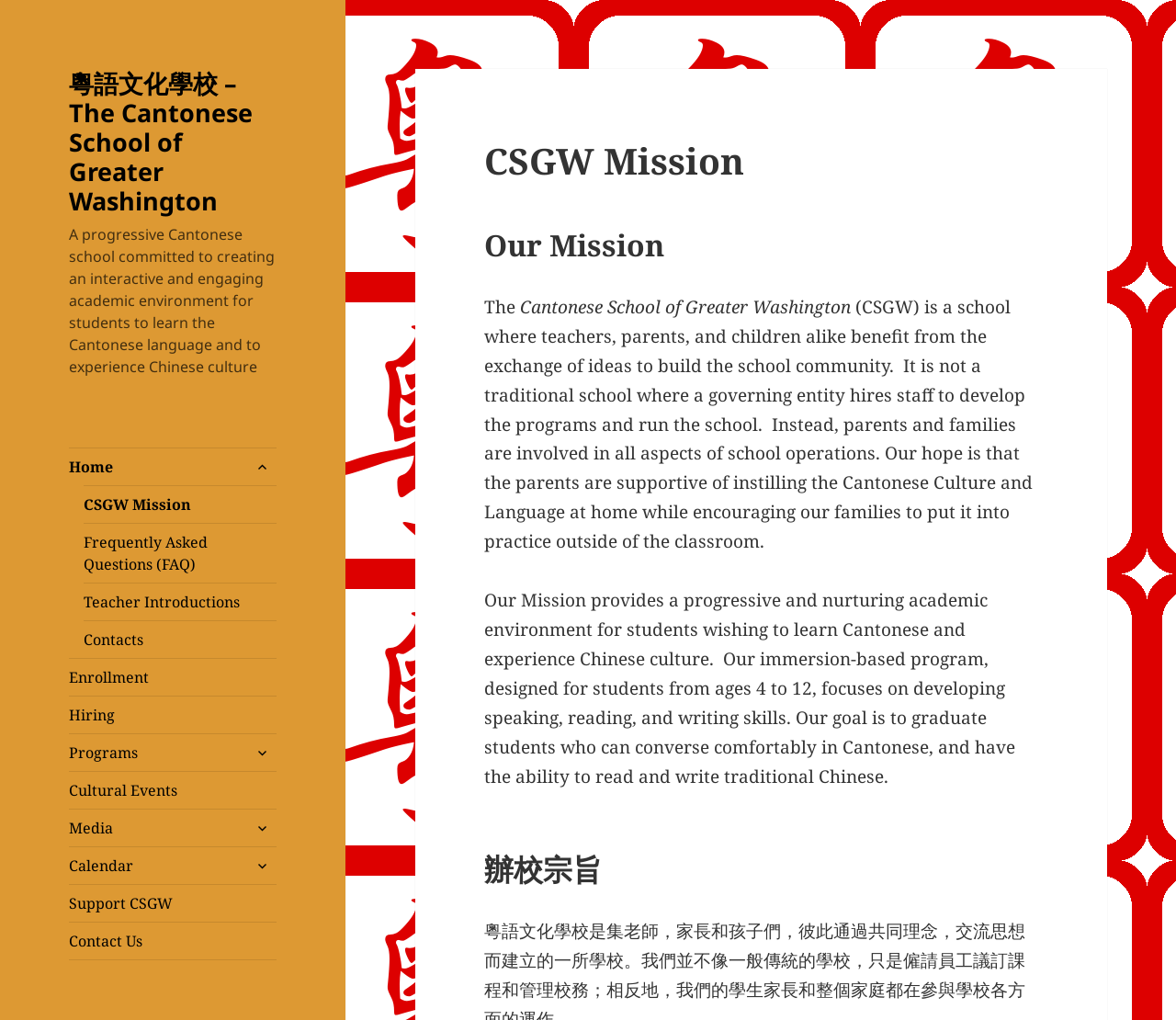Give a concise answer using one word or a phrase to the following question:
What is the name of the school?

The Cantonese School of Greater Washington